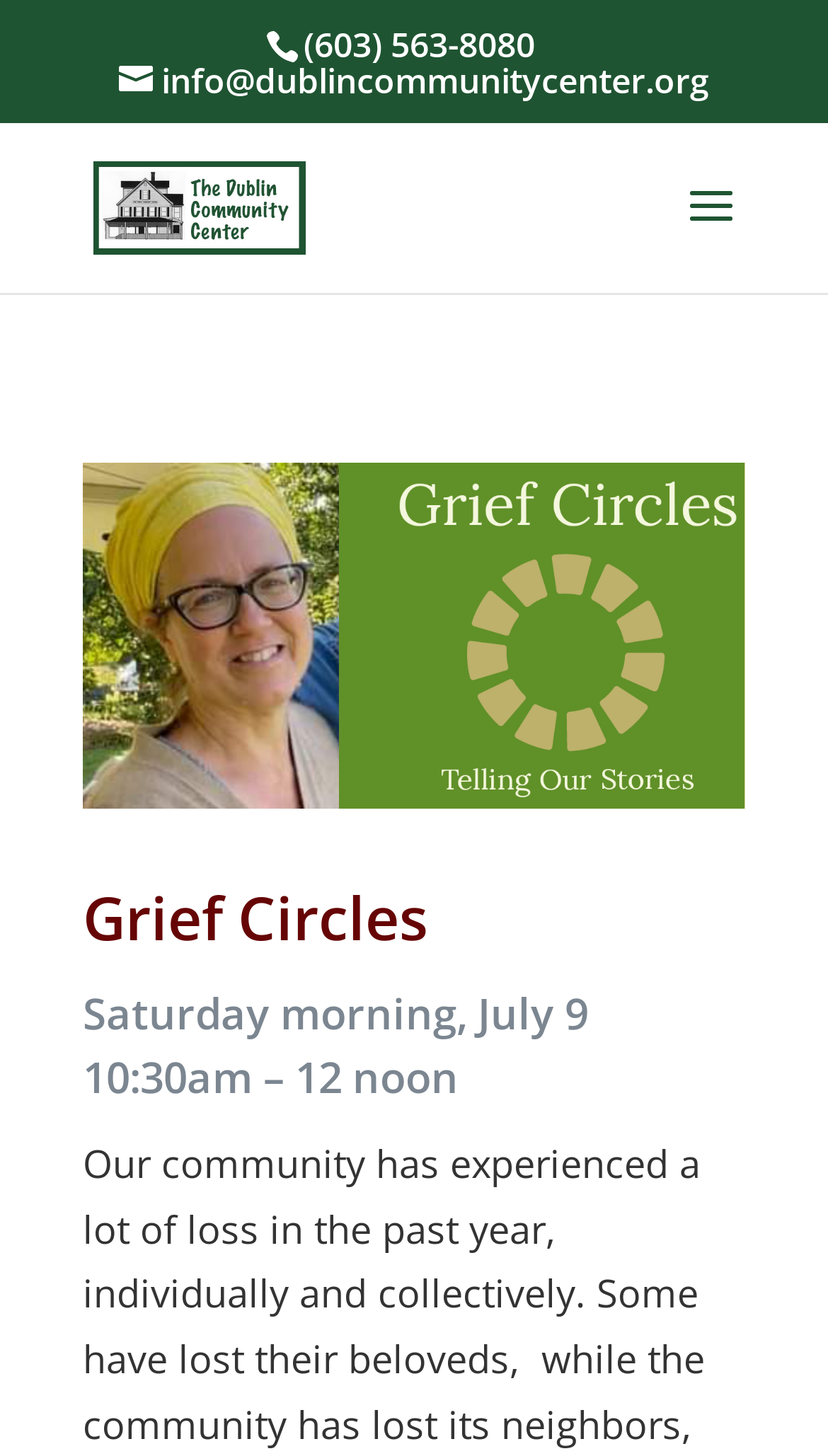What is the phone number of the community center?
Look at the image and respond with a one-word or short phrase answer.

(603) 563-8080